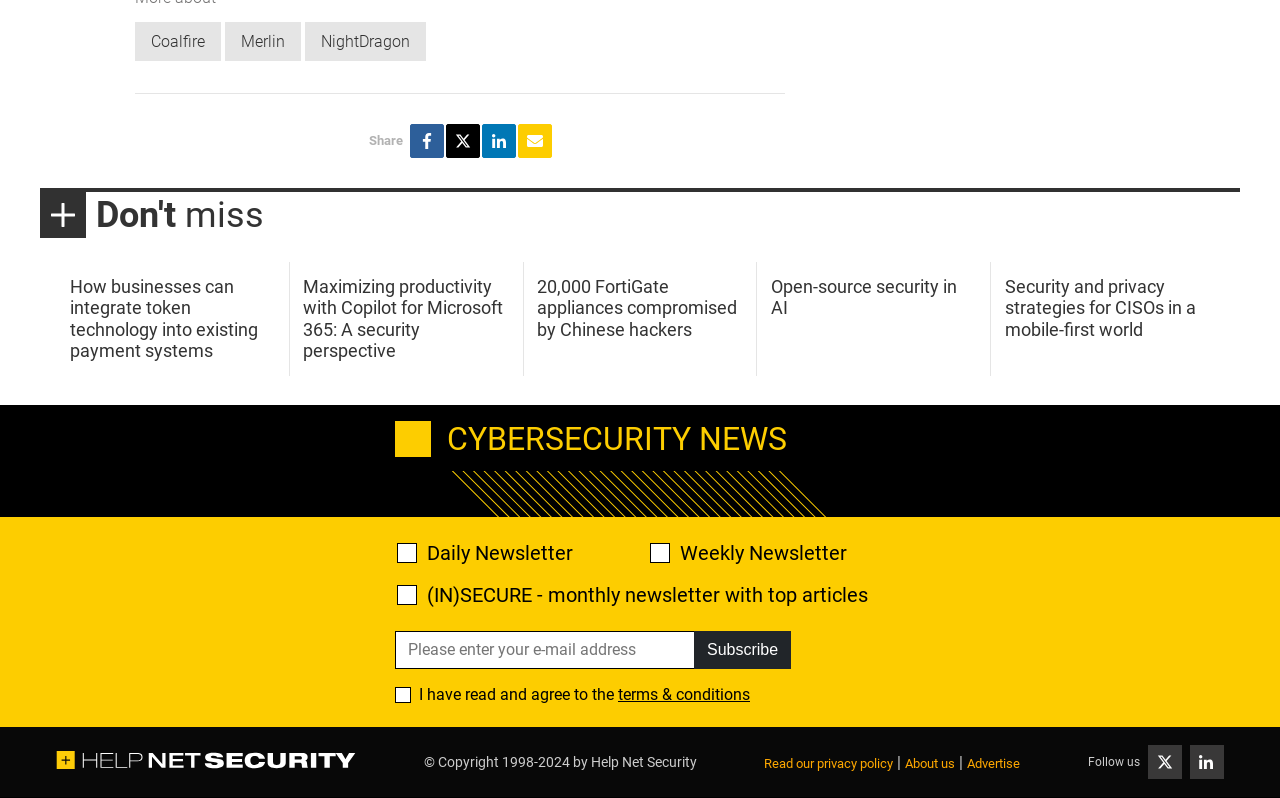Please specify the bounding box coordinates of the clickable region necessary for completing the following instruction: "Read the terms & conditions". The coordinates must consist of four float numbers between 0 and 1, i.e., [left, top, right, bottom].

[0.483, 0.859, 0.586, 0.883]